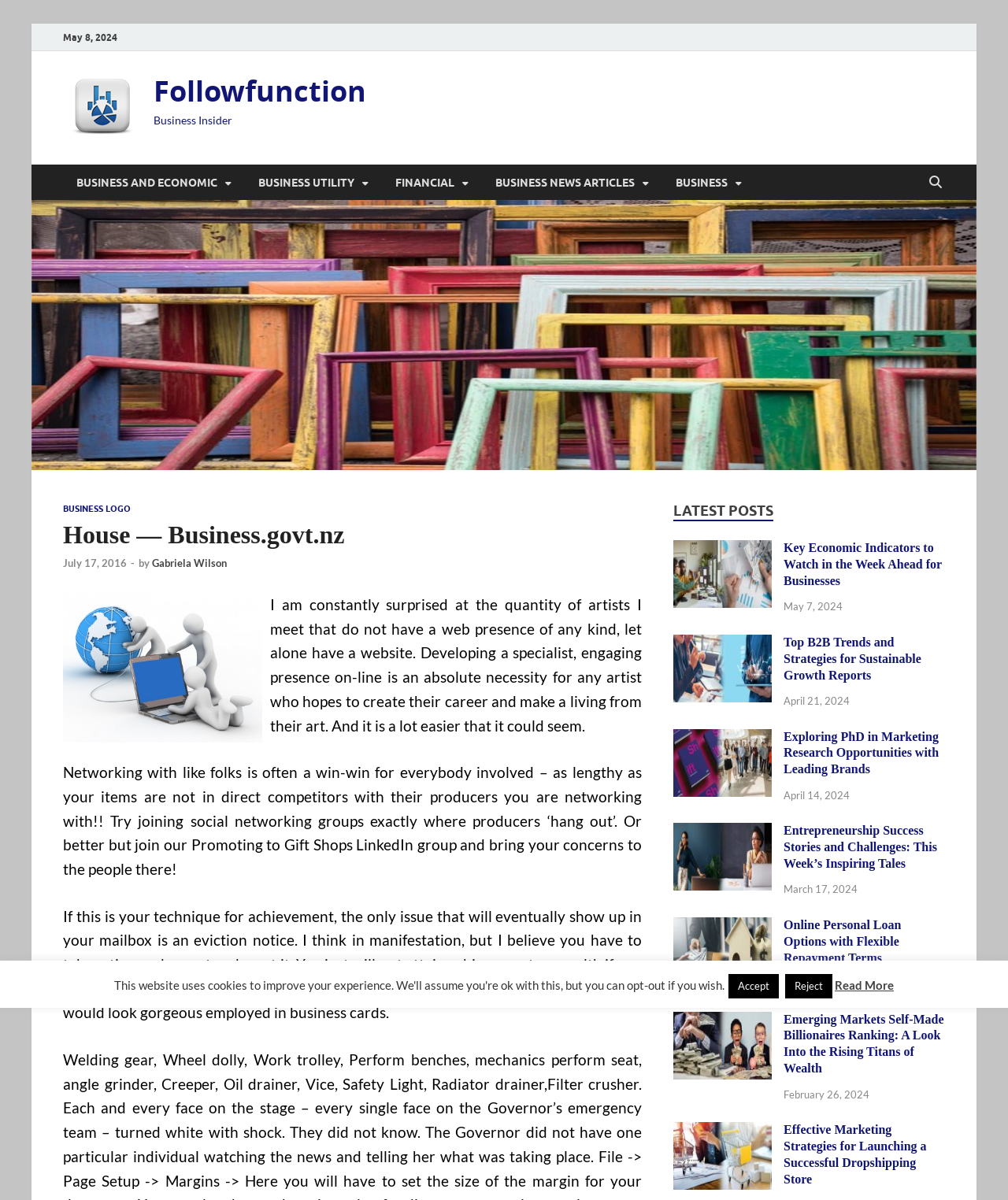Identify the bounding box coordinates of the part that should be clicked to carry out this instruction: "Click on the 'Read More' link".

[0.828, 0.815, 0.887, 0.827]